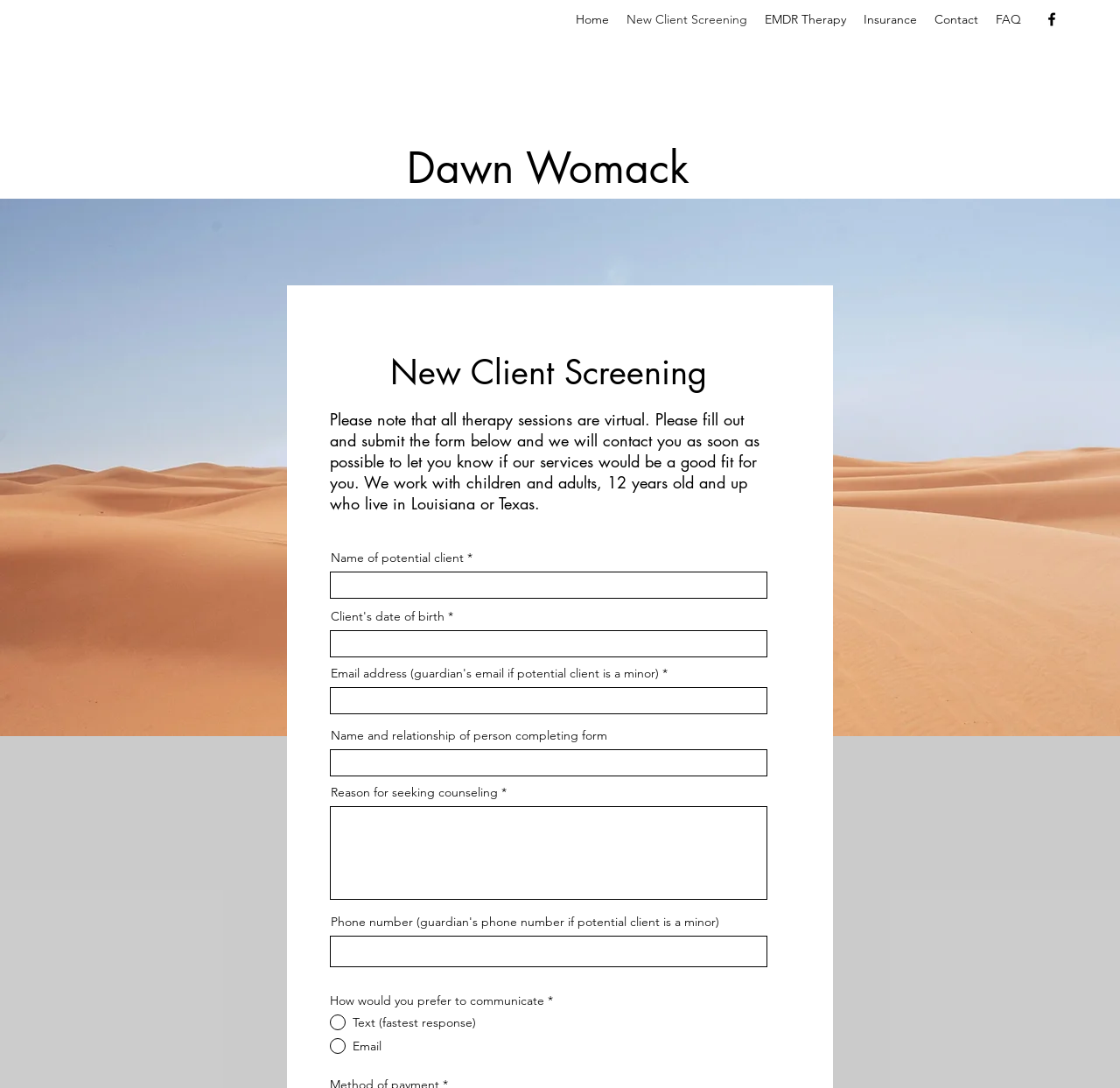How many fields are required in the form?
Using the image as a reference, deliver a detailed and thorough answer to the question.

The required fields can be identified by the 'required: True' attribute in the textbox elements. There are four such elements: 'Name of potential client', 'Client's date of birth', 'Email address', and 'Reason for seeking counseling'.